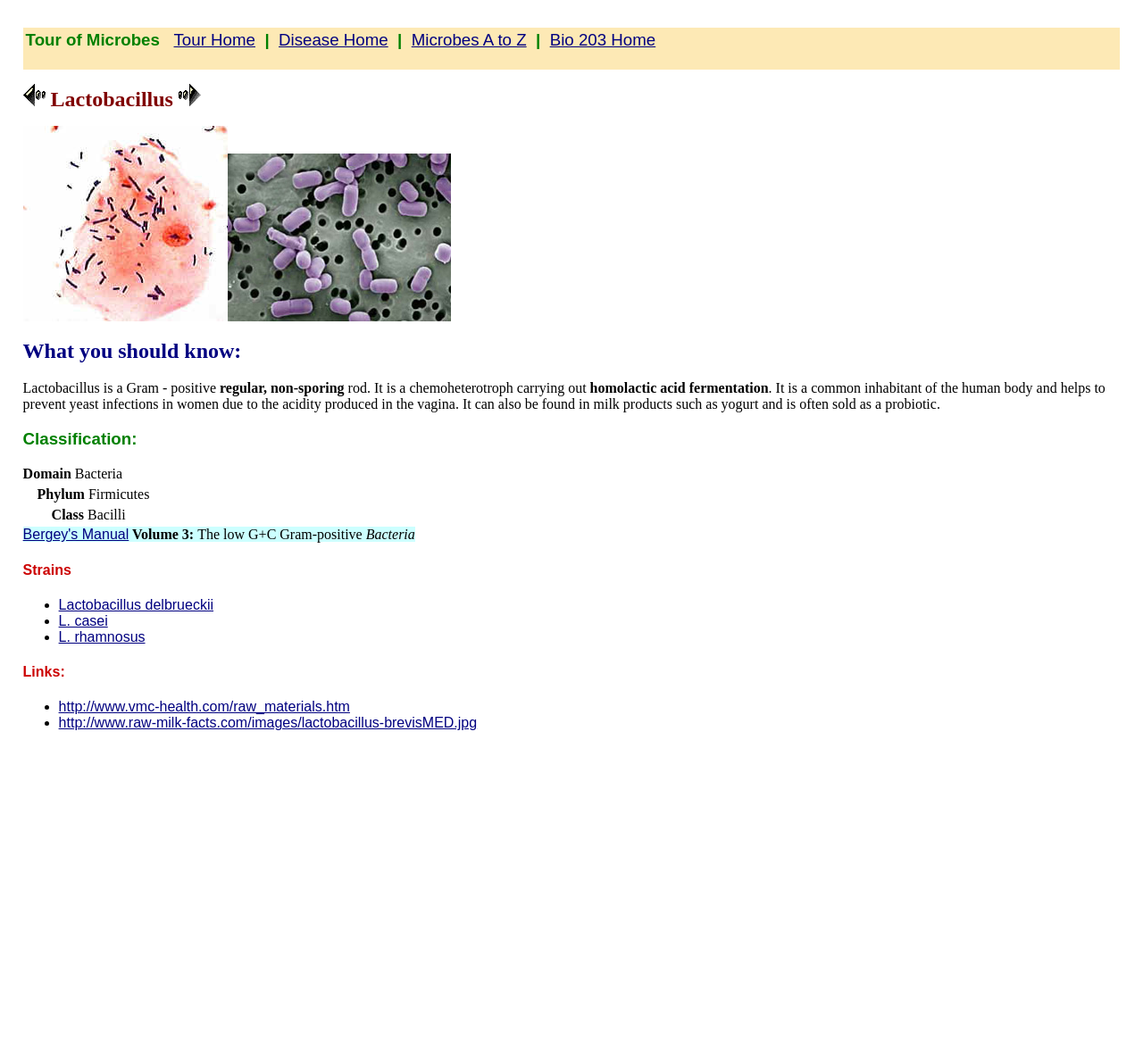Pinpoint the bounding box coordinates for the area that should be clicked to perform the following instruction: "View Lactobacillus image".

[0.02, 0.079, 0.04, 0.099]